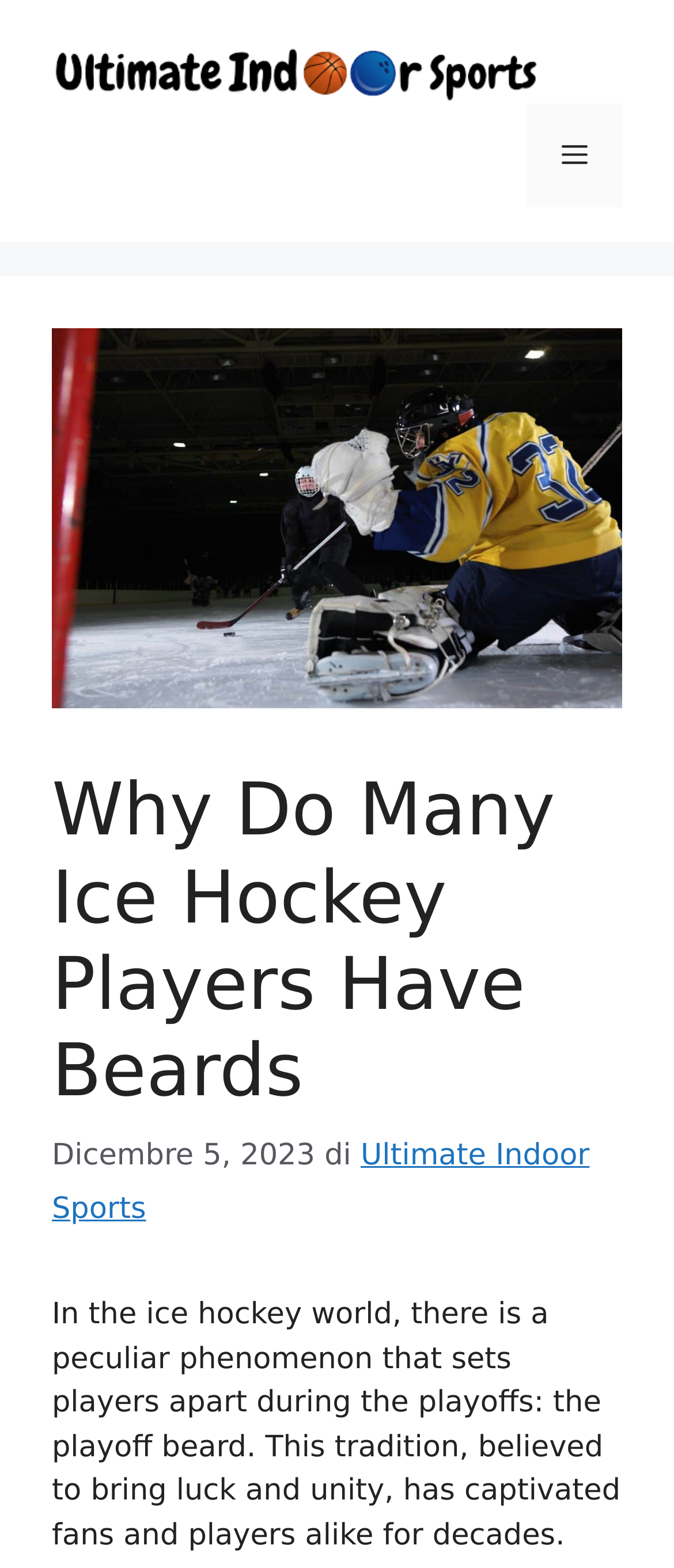Generate a detailed explanation of the webpage's features and information.

The webpage is about the fascinating reason behind ice hockey players' epic beards. At the top of the page, there is a banner with the site's name "Sito" and a link to "Ultimate Indoor Sports" accompanied by an image of the same name. To the right of the banner, there is a navigation button labeled "Menu" that controls the primary menu.

Below the banner, there is a large image related to the topic "why hockey players have beards". Underneath the image, there is a header section with a heading that reads "Why Do Many Ice Hockey Players Have Beards". Next to the heading, there is a time stamp indicating the date "Dicembre 5, 2023", followed by the text "di" and a link to "Ultimate Indoor Sports".

The main content of the page starts with a paragraph of text that explains the tradition of playoff beards in ice hockey, believed to bring luck and unity among players. This text is positioned below the header section and spans almost the entire width of the page.